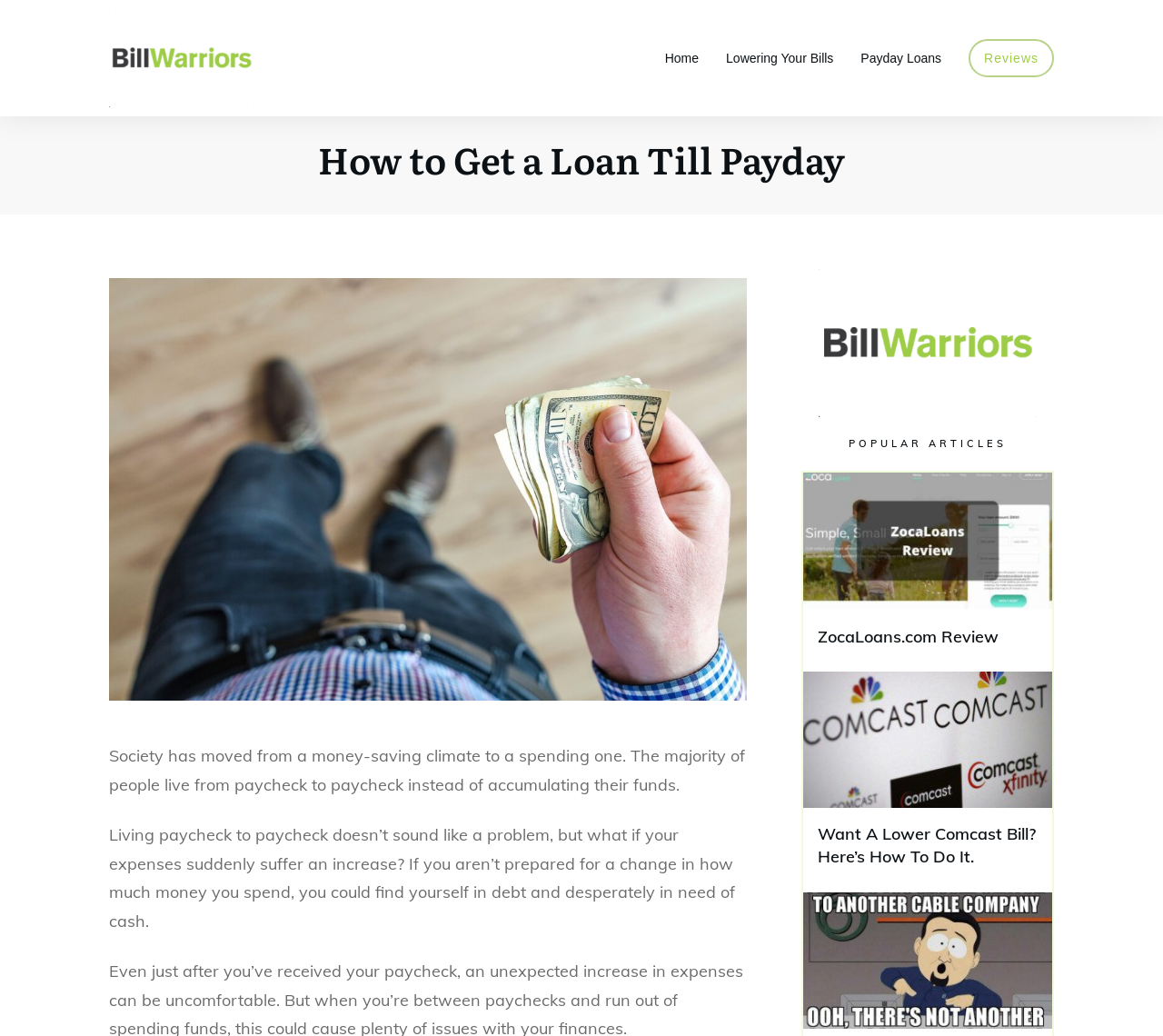Generate a comprehensive description of the contents of the webpage.

The webpage is about short-term loans, specifically focusing on how to get a loan until payday to cover personal expenses. At the top, there are five links: "Home", "Lowering Your Bills", "Payday Loans", "Reviews", and an empty link. Below these links, there is a heading "How to Get a Loan Till Payday" with a link to the same title. 

To the right of the heading, there is a link with no text and another link "How to Get a Loan Till Payday". Below these elements, there is a section labeled "POPULAR ARTICLES". This section contains two articles, each with a heading and a link. The first article is about a review of ZocaLoans.com, and the second article is about how to lower a Comcast bill.

On the left side of the page, there is a link "How To Get A Loan Till Payday" with an accompanying image. Below this link, there are two blocks of text. The first block discusses how people live from paycheck to paycheck and may need cash in case of unexpected expenses. The second block explains the potential consequences of not being prepared for increased expenses, such as debt and the need for cash.